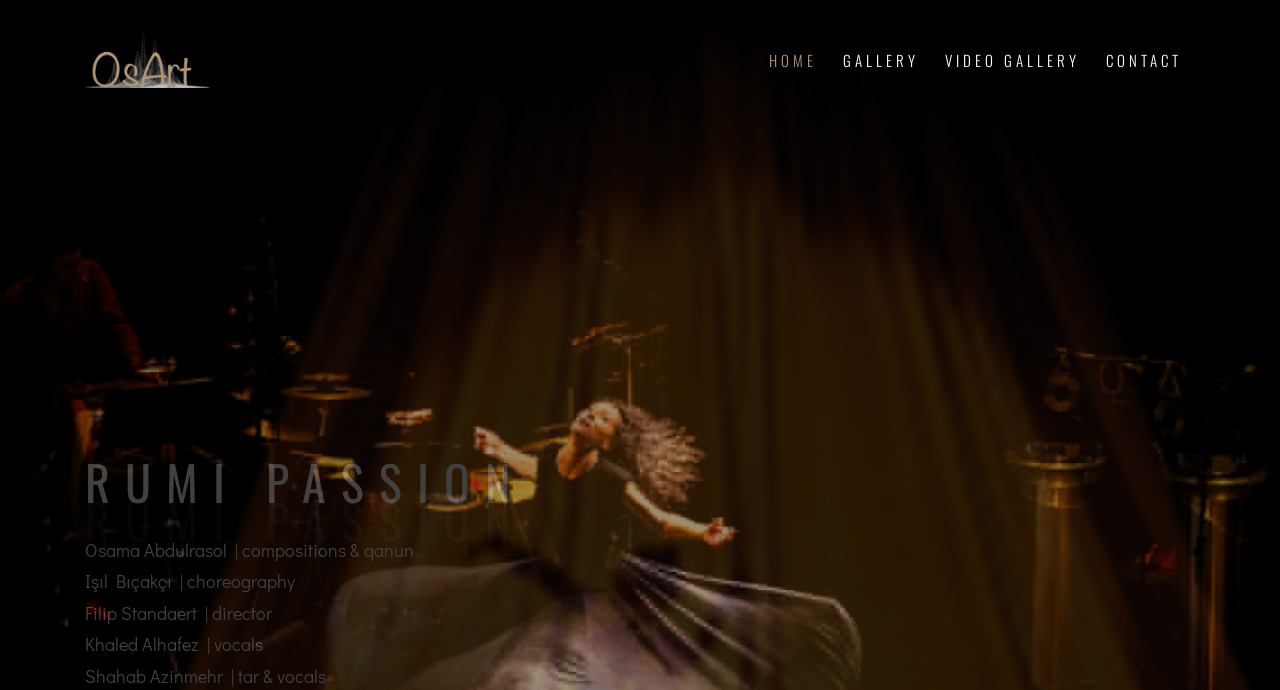Using the webpage screenshot and the element description Video Gallery, determine the bounding box coordinates. Specify the coordinates in the format (top-left x, top-left y, bottom-right x, bottom-right y) with values ranging from 0 to 1.

[0.732, 0.055, 0.85, 0.119]